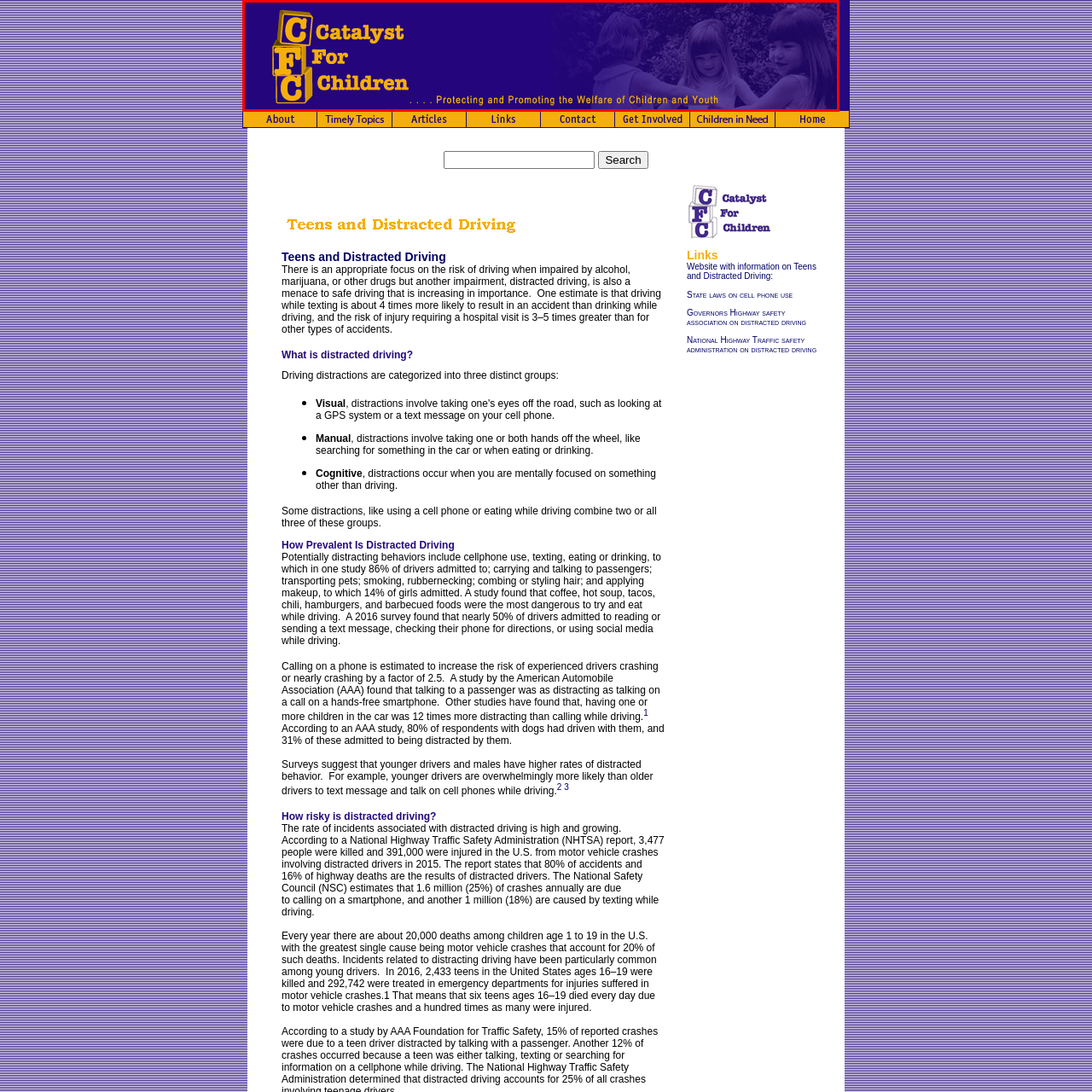What is the focus of the organization's mission?
Inspect the image within the red bounding box and respond with a detailed answer, leveraging all visible details.

The tagline 'Protecting and Promoting the Welfare of Children and Youth' clearly underscores the organization's focus and commitment to supporting young people, indicating that the organization's mission is centered around the welfare of children and youth.